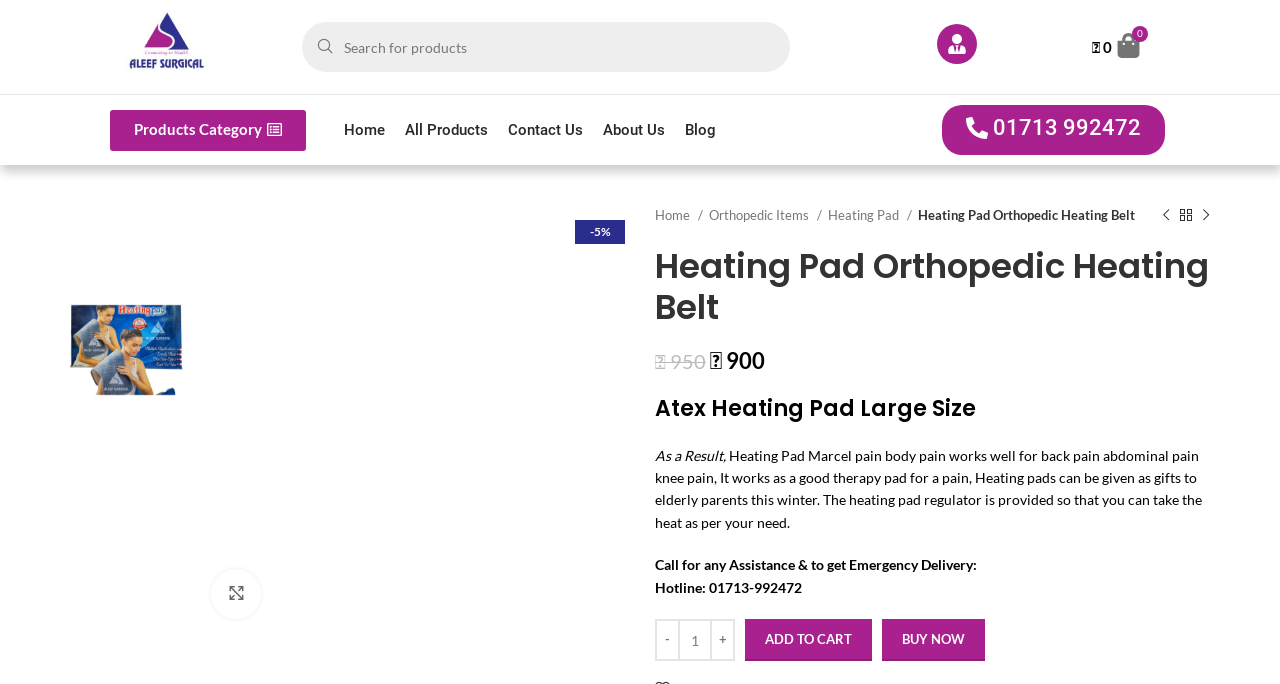Respond with a single word or phrase:
What is the minimum quantity of the product I can buy?

1